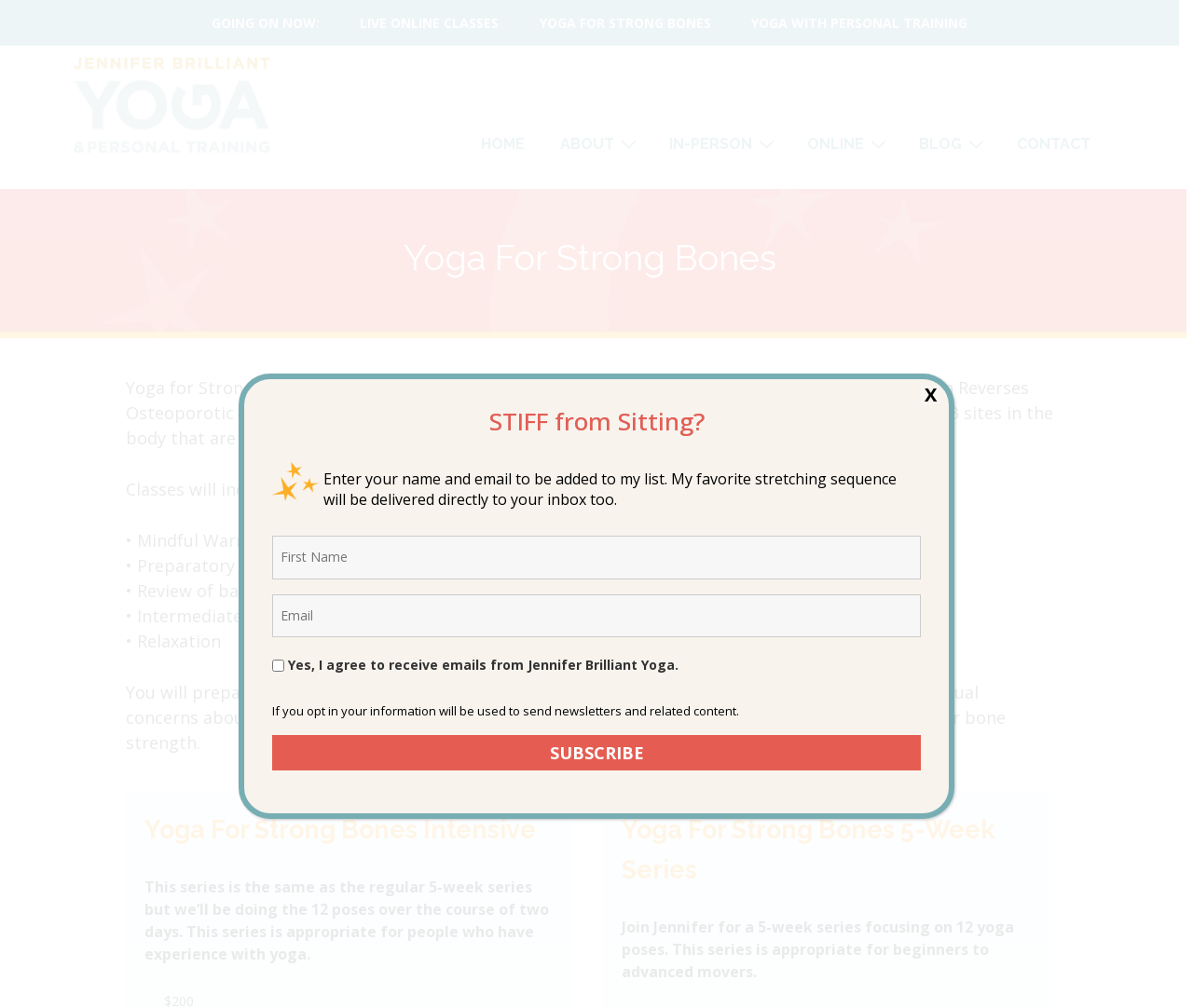Answer the question briefly using a single word or phrase: 
What is required to subscribe to the newsletter?

First Name and Email